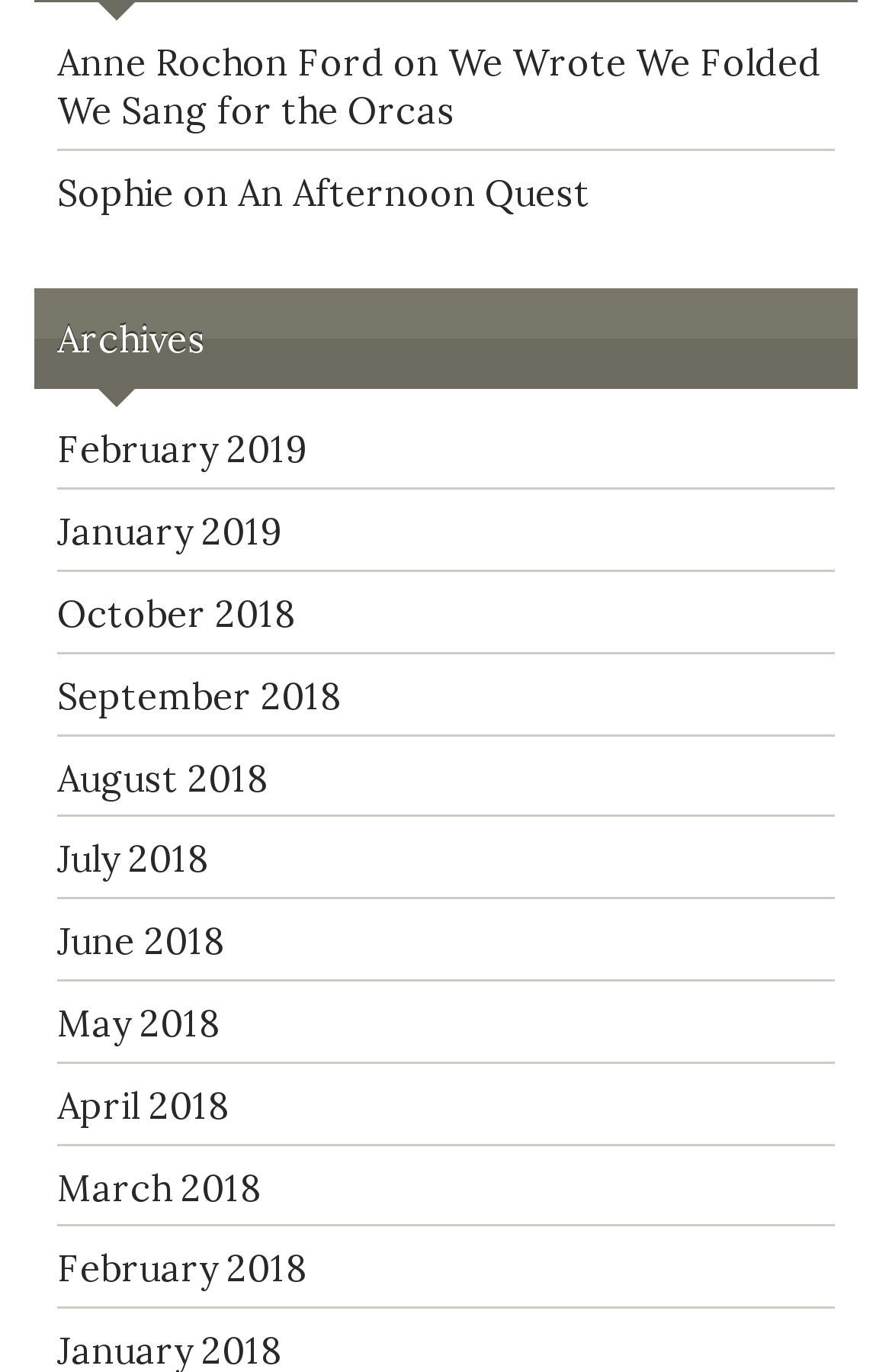What is the name of the second author mentioned?
Please respond to the question with a detailed and informative answer.

The name 'Sophie' is mentioned below the first author's name, indicating that it is the name of another author or contributor.